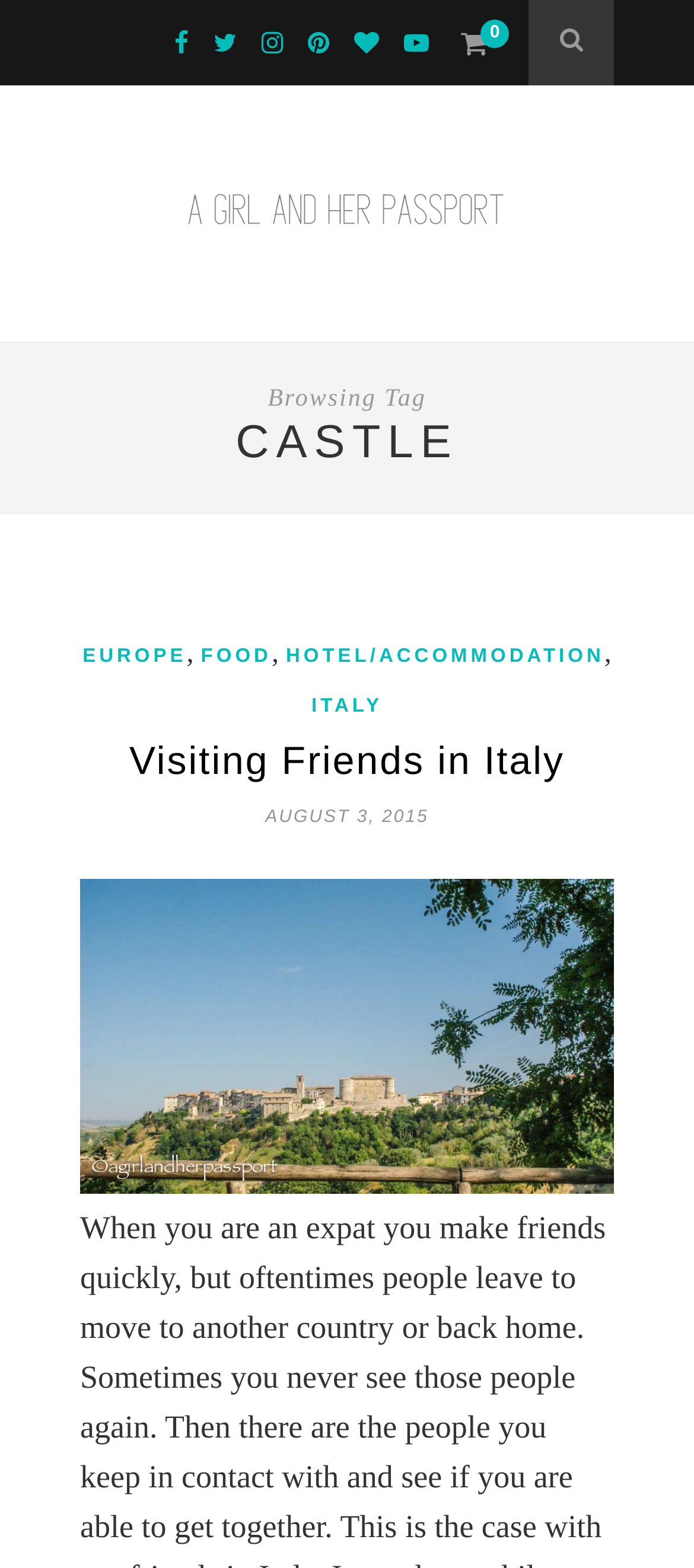Determine the bounding box coordinates of the UI element described by: "parent_node: 0".

[0.556, 0.018, 0.618, 0.037]